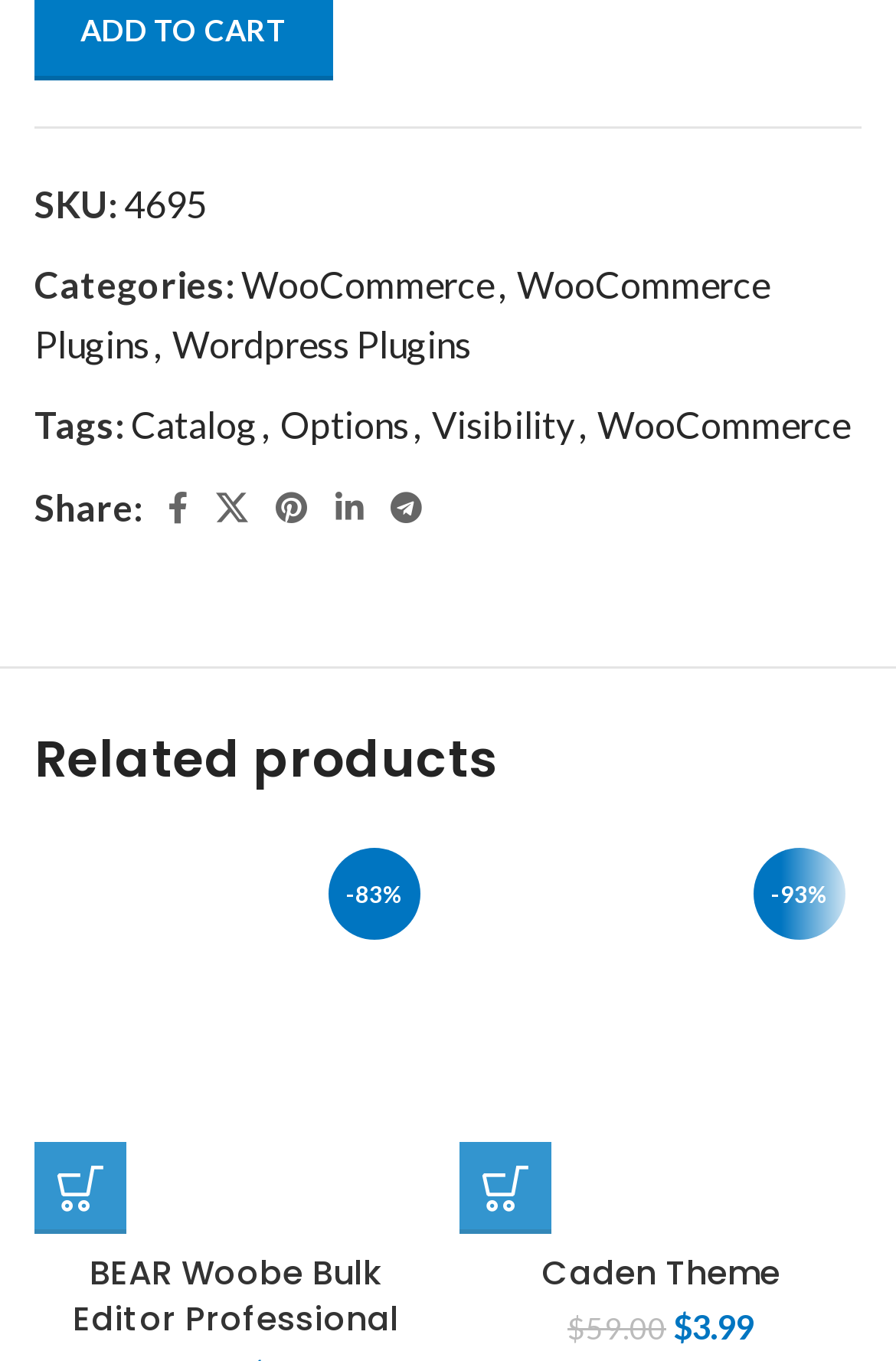Calculate the bounding box coordinates for the UI element based on the following description: "parent_node: Share: aria-label="Telegram social link"". Ensure the coordinates are four float numbers between 0 and 1, i.e., [left, top, right, bottom].

[0.421, 0.351, 0.487, 0.395]